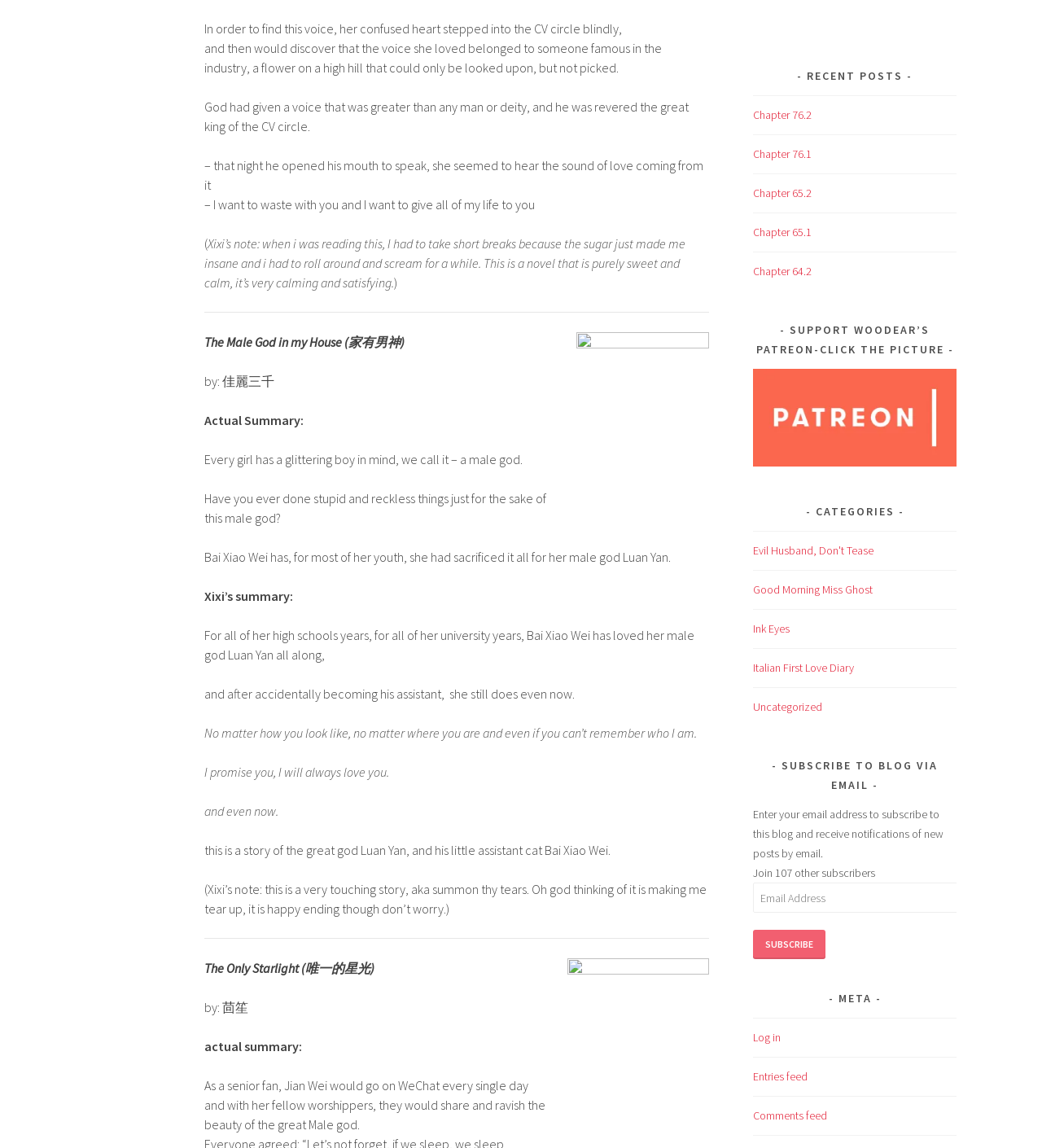For the following element description, predict the bounding box coordinates in the format (top-left x, top-left y, bottom-right x, bottom-right y). All values should be floating point numbers between 0 and 1. Description: Subscribe

[0.723, 0.81, 0.792, 0.835]